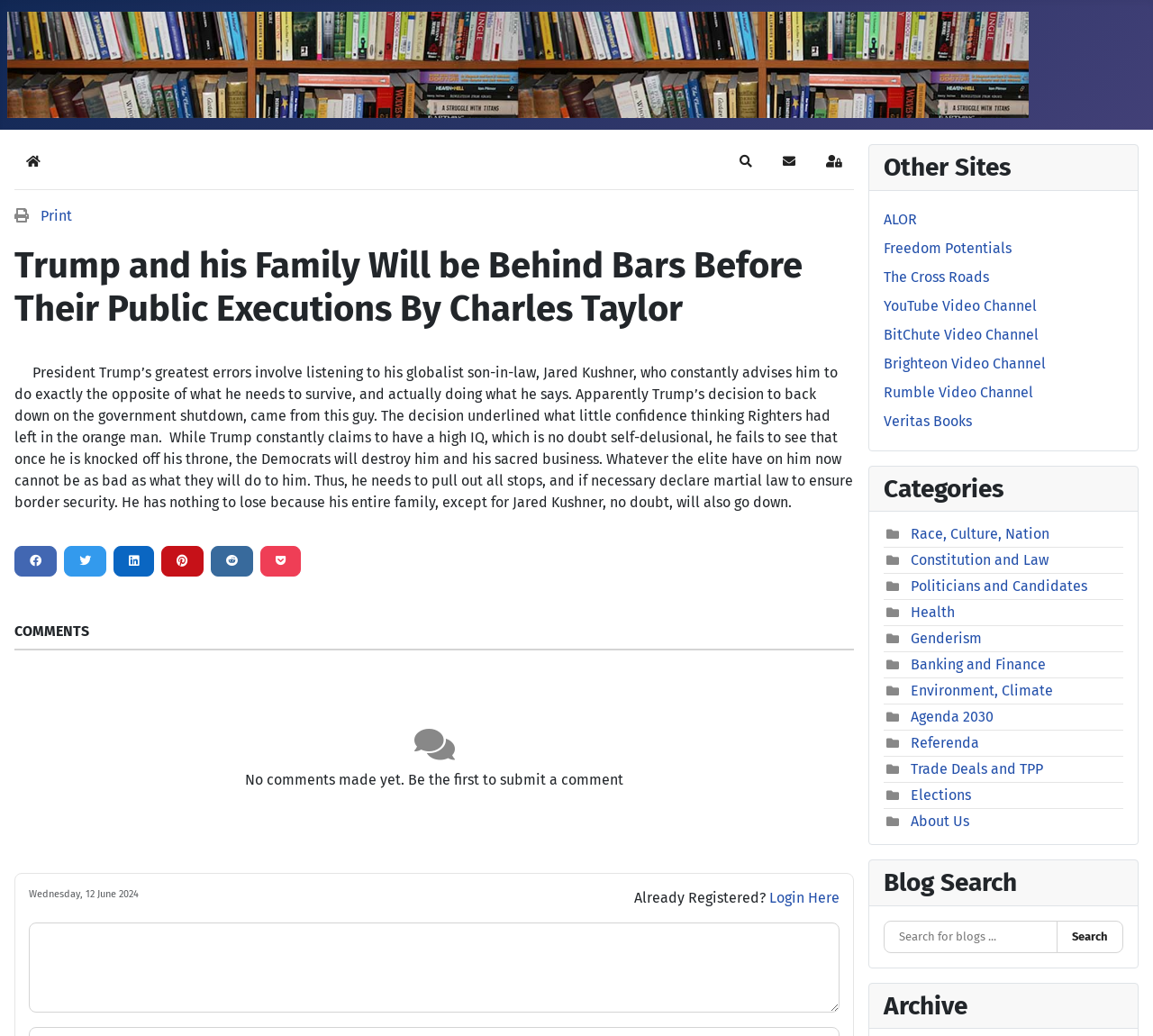Find and specify the bounding box coordinates that correspond to the clickable region for the instruction: "Click the heart icon".

None